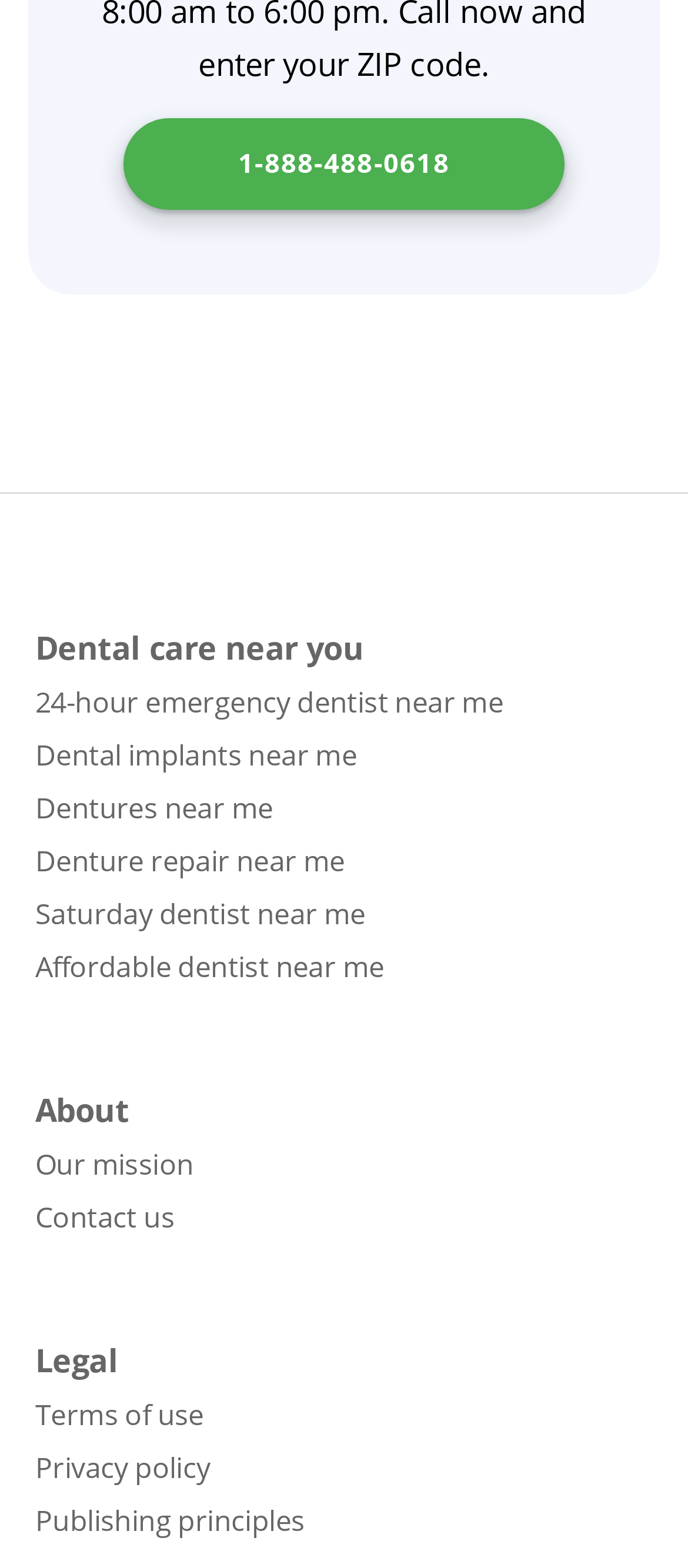Please identify the bounding box coordinates of the element's region that should be clicked to execute the following instruction: "Contact the dentist". The bounding box coordinates must be four float numbers between 0 and 1, i.e., [left, top, right, bottom].

[0.051, 0.763, 0.254, 0.788]